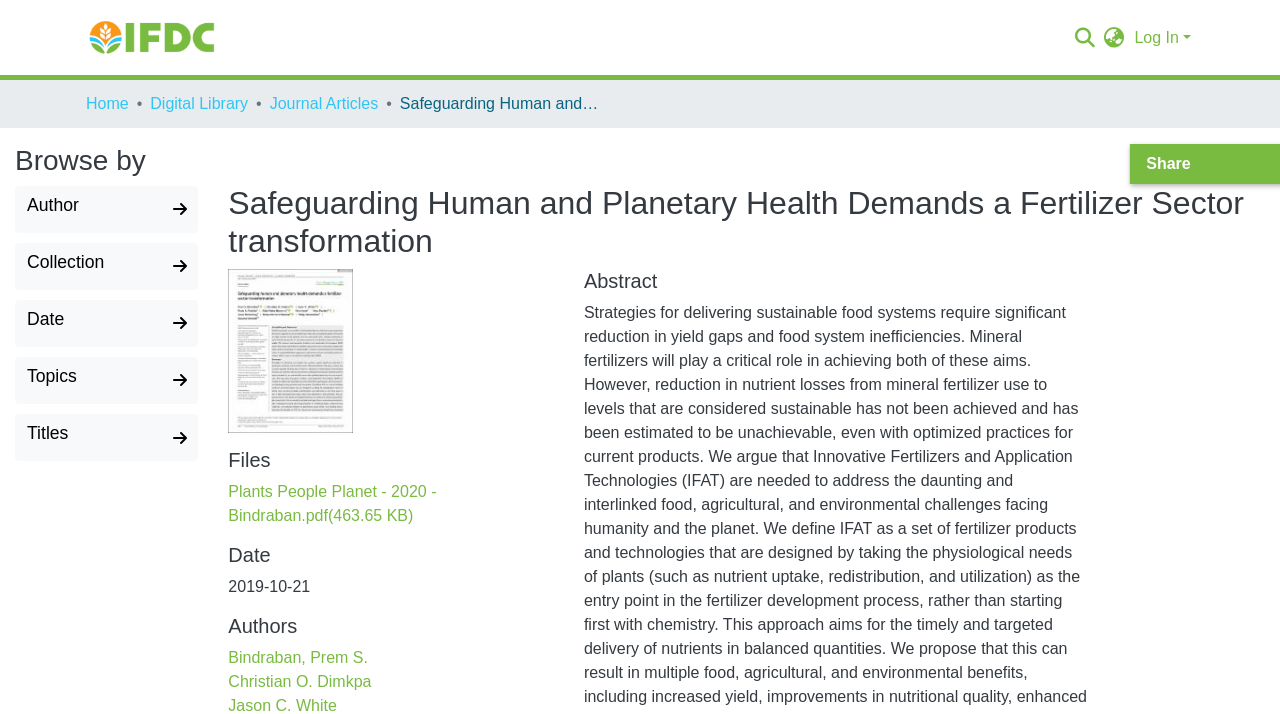Find the bounding box coordinates for the area that must be clicked to perform this action: "Browse by author".

[0.012, 0.271, 0.154, 0.315]